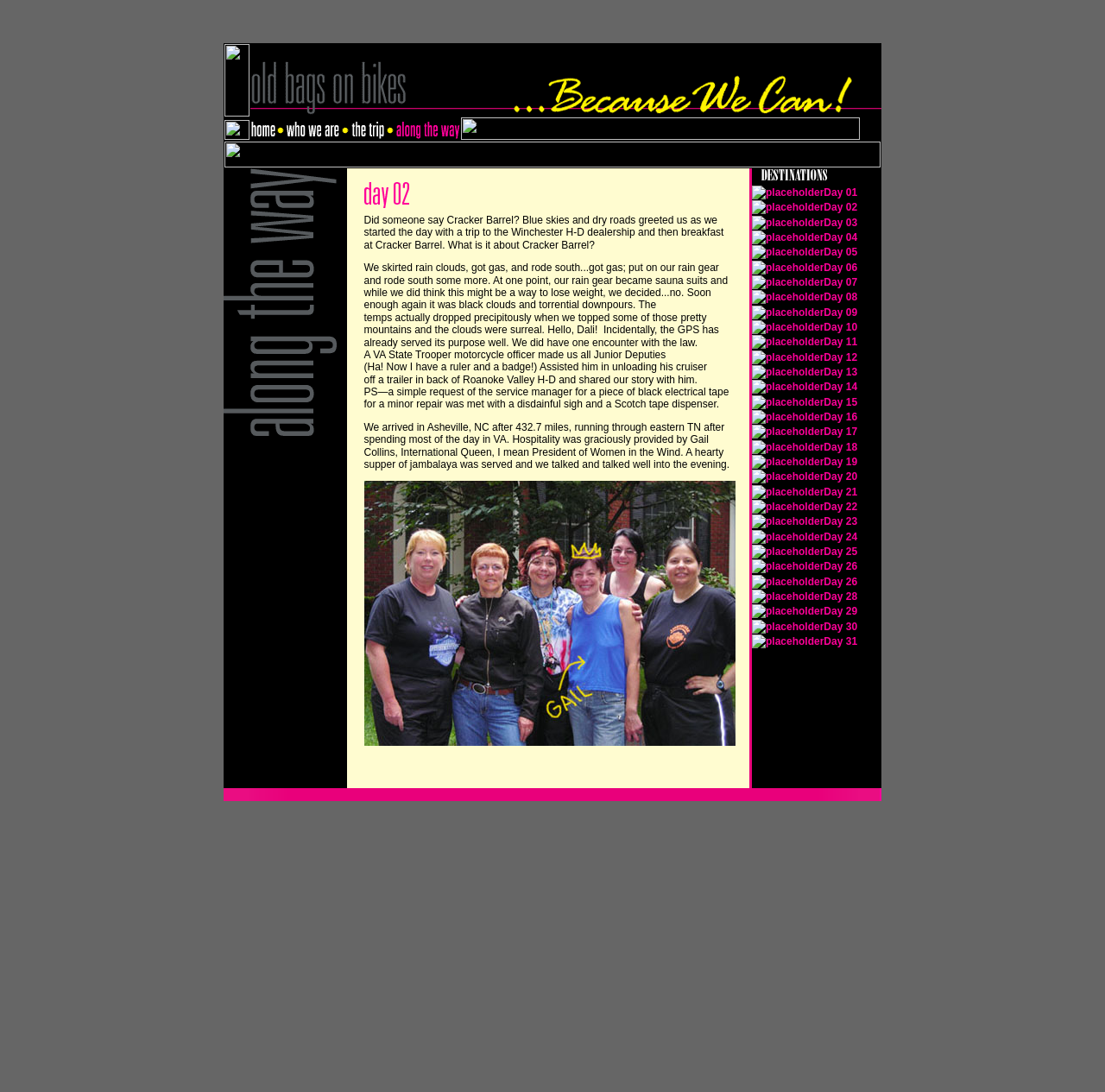How many miles did they ride on this day?
Kindly give a detailed and elaborate answer to the question.

The text in the webpage mentions 'We arrived in Asheville, NC after 432.7 miles', which indicates that they rode 432.7 miles on this day.